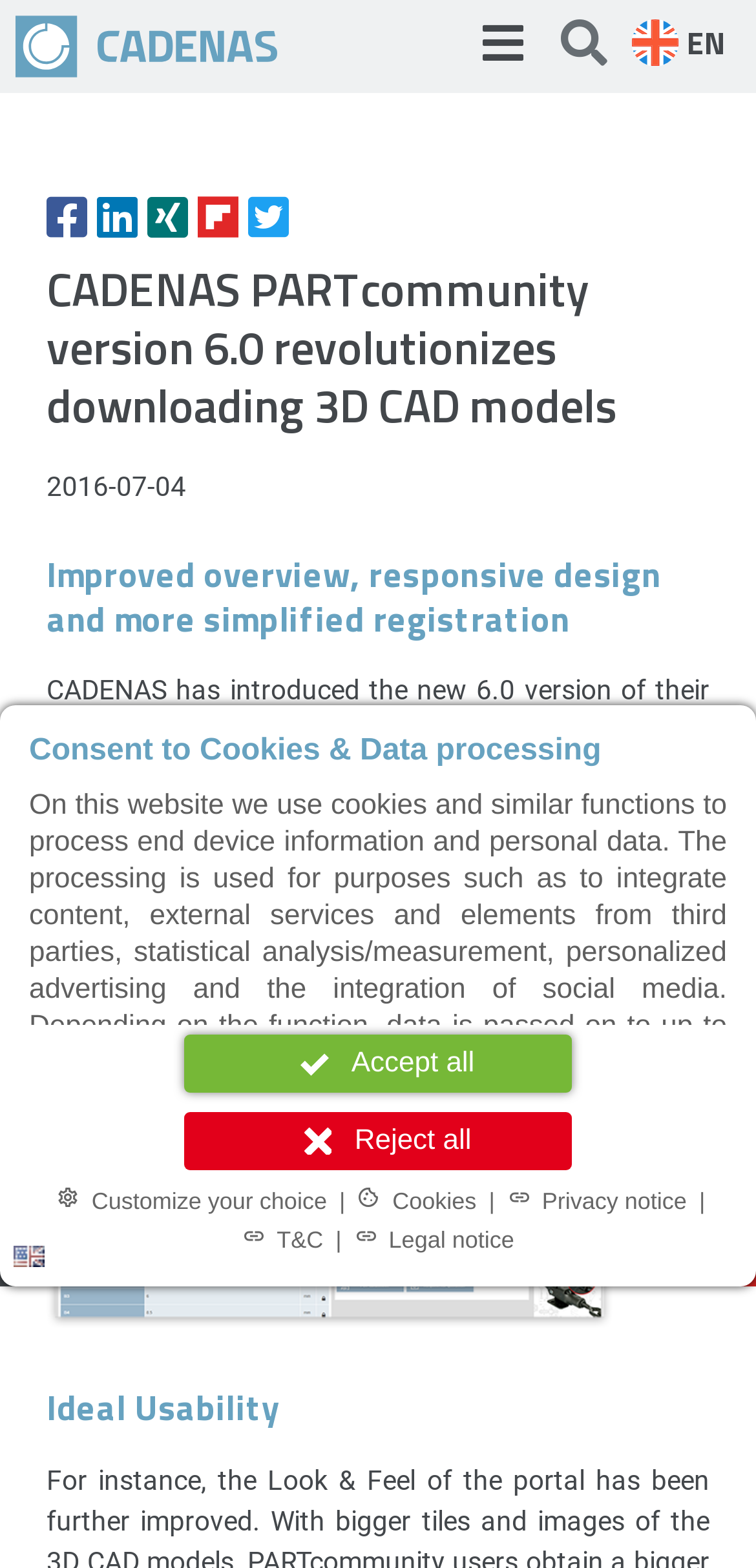What is the name of the global innovation mentioned on the website?
Refer to the image and give a detailed answer to the question.

The webpage content mentions that CADENAS has introduced the new 6.0 version of their 3D CAD download portal PARTcommunity with numerous innovative features and improvements as well as the global innovation Quick Download.